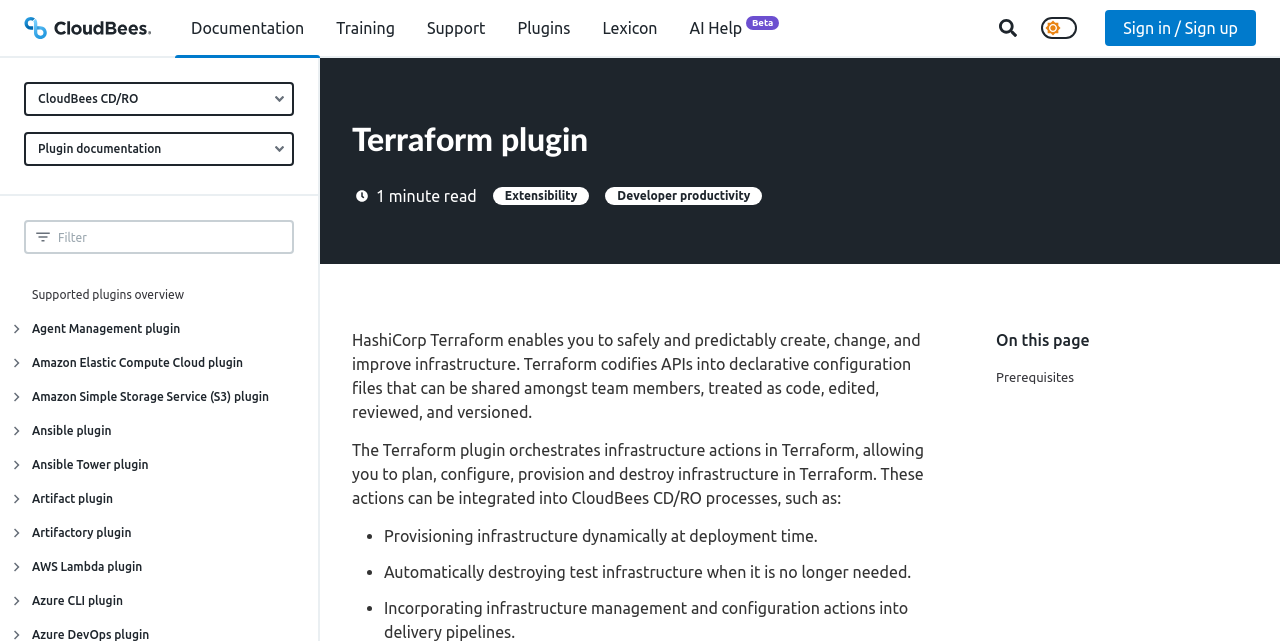Please determine the bounding box coordinates of the clickable area required to carry out the following instruction: "Filter plugins". The coordinates must be four float numbers between 0 and 1, represented as [left, top, right, bottom].

[0.019, 0.343, 0.23, 0.396]